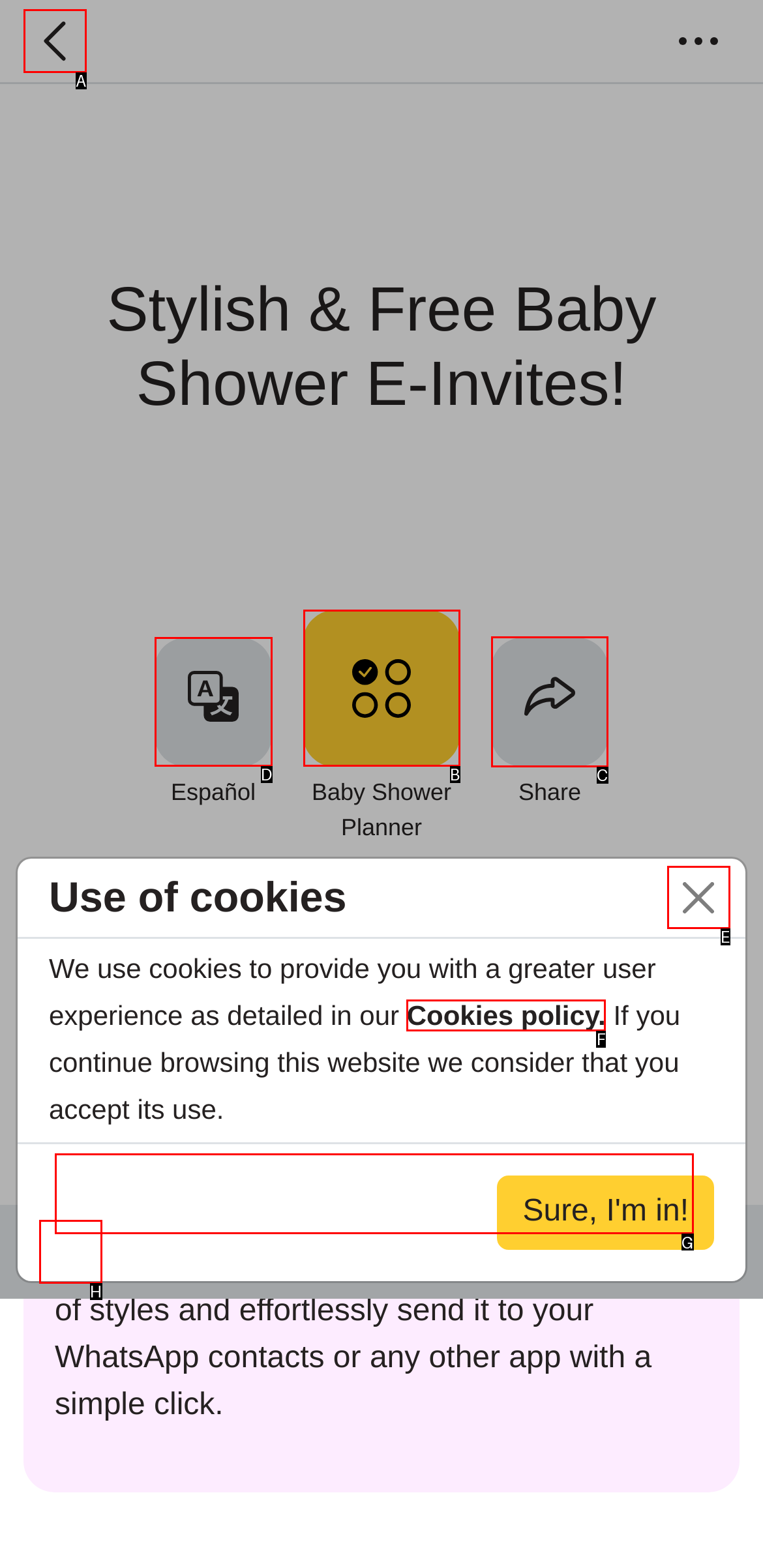Tell me which element should be clicked to achieve the following objective: Share
Reply with the letter of the correct option from the displayed choices.

C